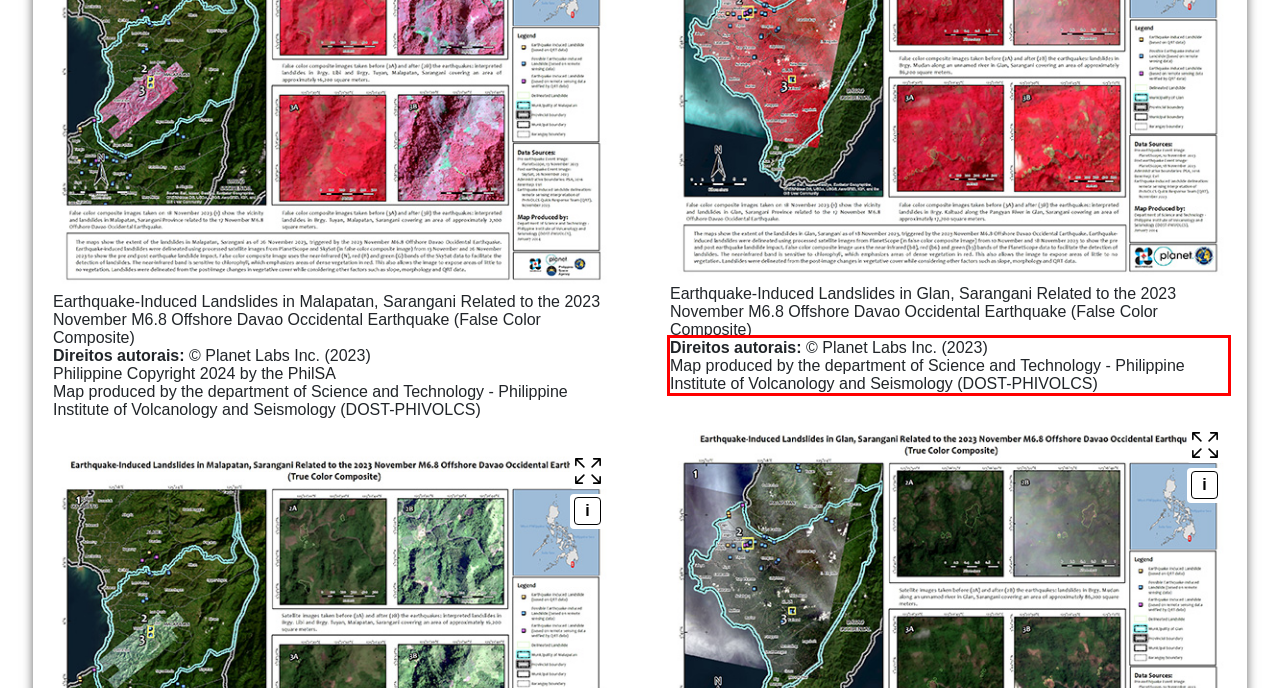Given a screenshot of a webpage, identify the red bounding box and perform OCR to recognize the text within that box.

Direitos autorais: © Planet Labs Inc. (2023) Map produced by the department of Science and Technology - Philippine Institute of Volcanology and Seismology (DOST-PHIVOLCS)